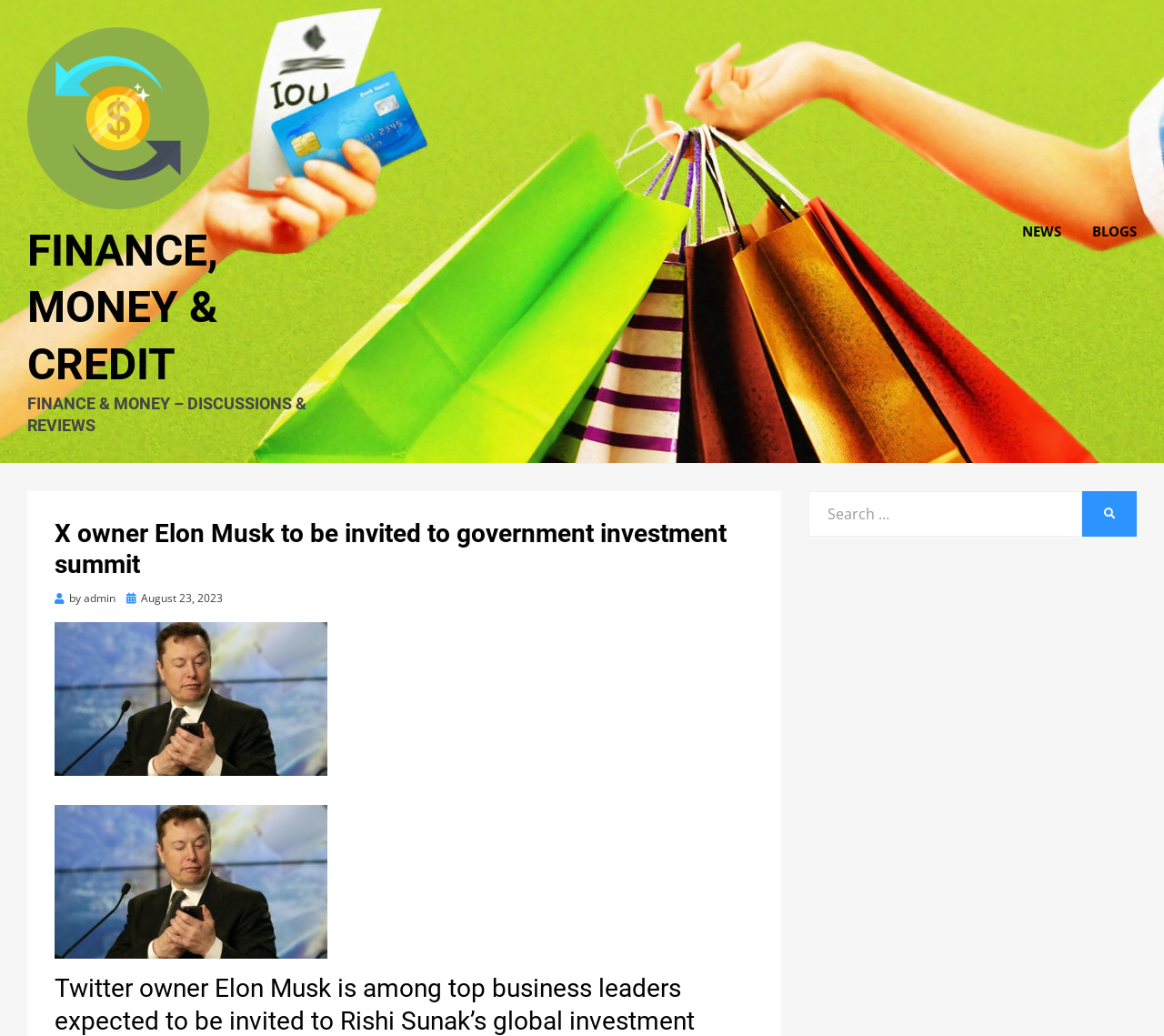Provide the bounding box coordinates, formatted as (top-left x, top-left y, bottom-right x, bottom-right y), with all values being floating point numbers between 0 and 1. Identify the bounding box of the UI element that matches the description: Search

[0.93, 0.474, 0.977, 0.518]